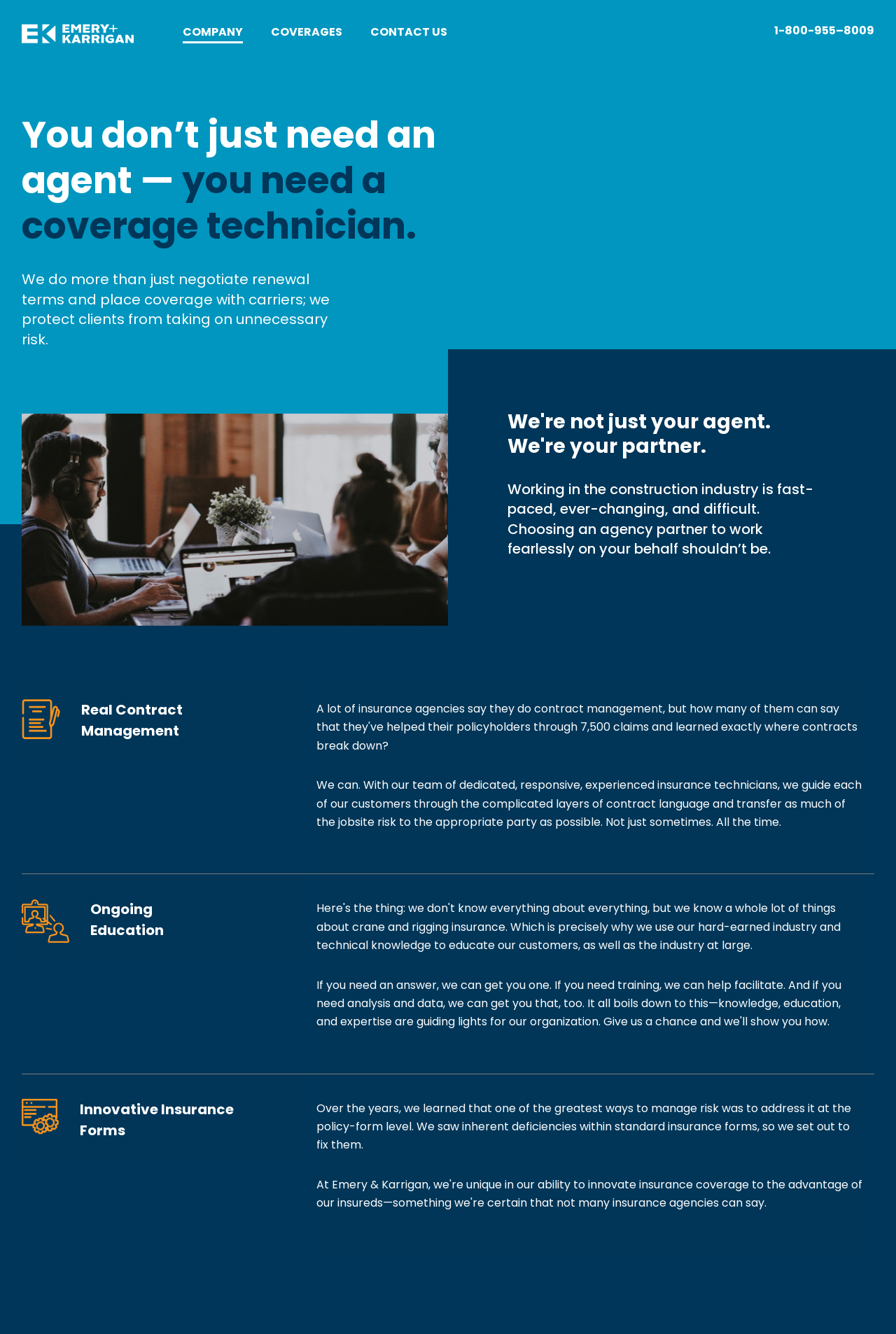From the webpage screenshot, predict the bounding box coordinates (top-left x, top-left y, bottom-right x, bottom-right y) for the UI element described here: Real Contract Management

[0.024, 0.508, 0.341, 0.571]